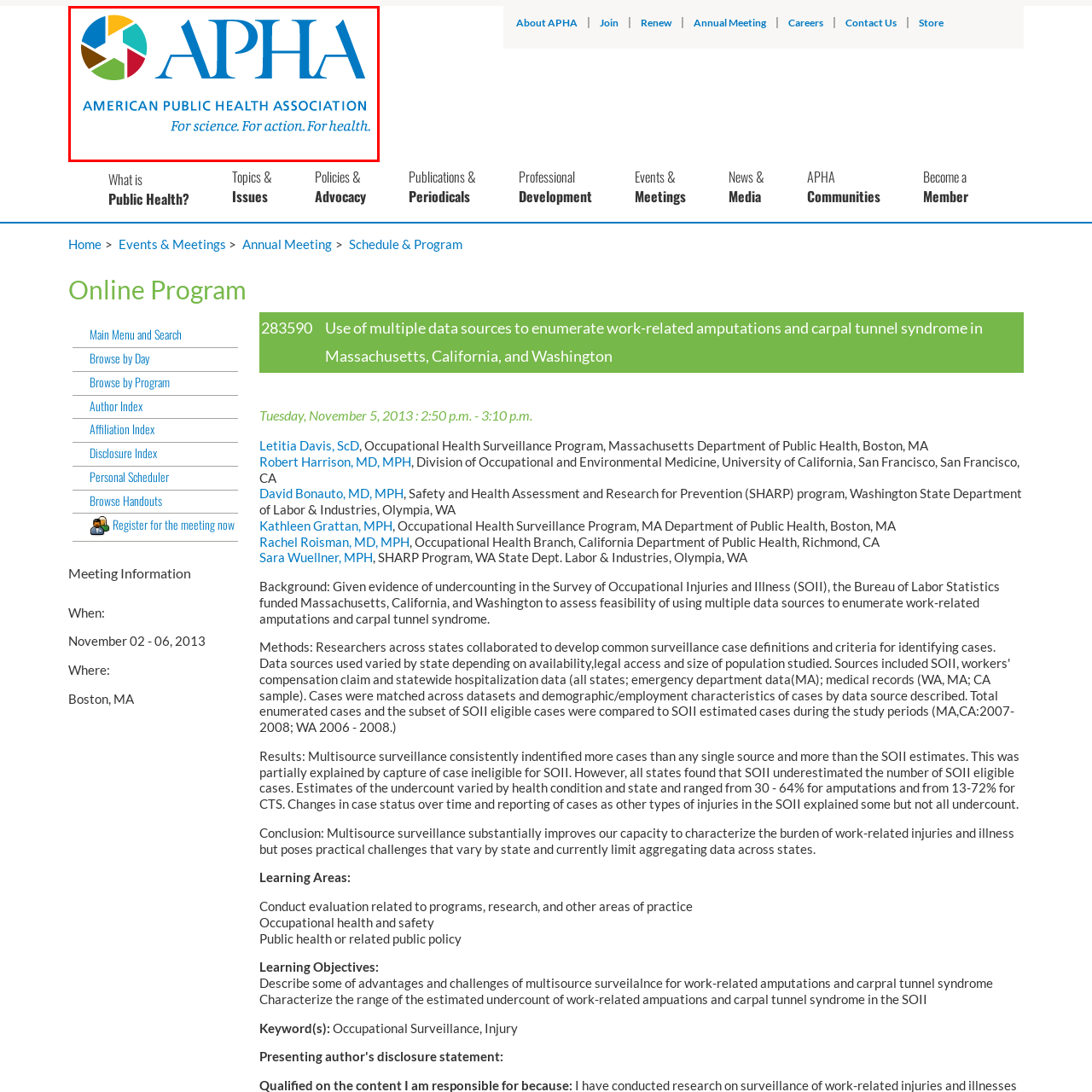What is the theme of the 141st Annual Meeting and Exposition? Look at the image outlined by the red bounding box and provide a succinct answer in one word or a brief phrase.

Public health